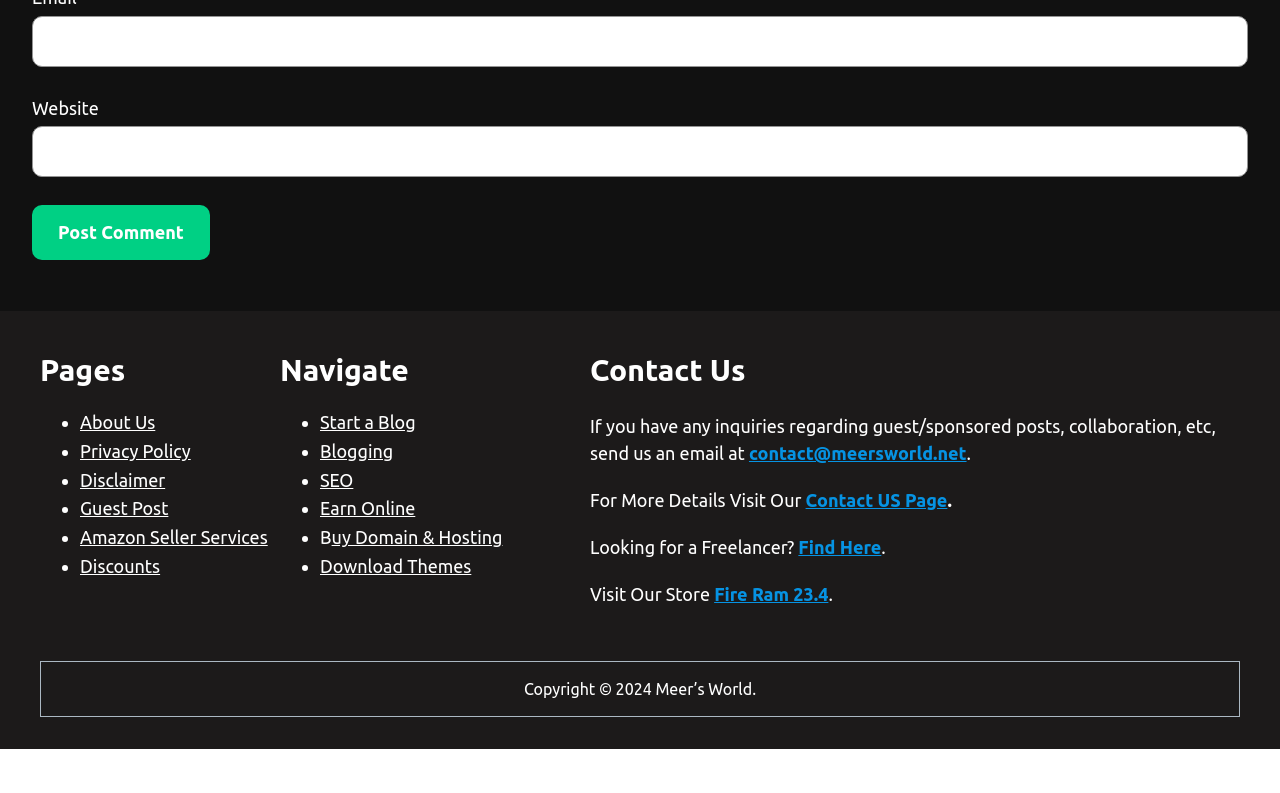How many checkboxes are available?
Look at the screenshot and provide an in-depth answer.

Upon examining the webpage, I counted six checkboxes with different labels, including WordPress, Blogger, Tumblr, ECommerce, Earn Online, and Above & Other. These checkboxes are likely intended to allow users to select specific topics or interests related to the webpage's content.